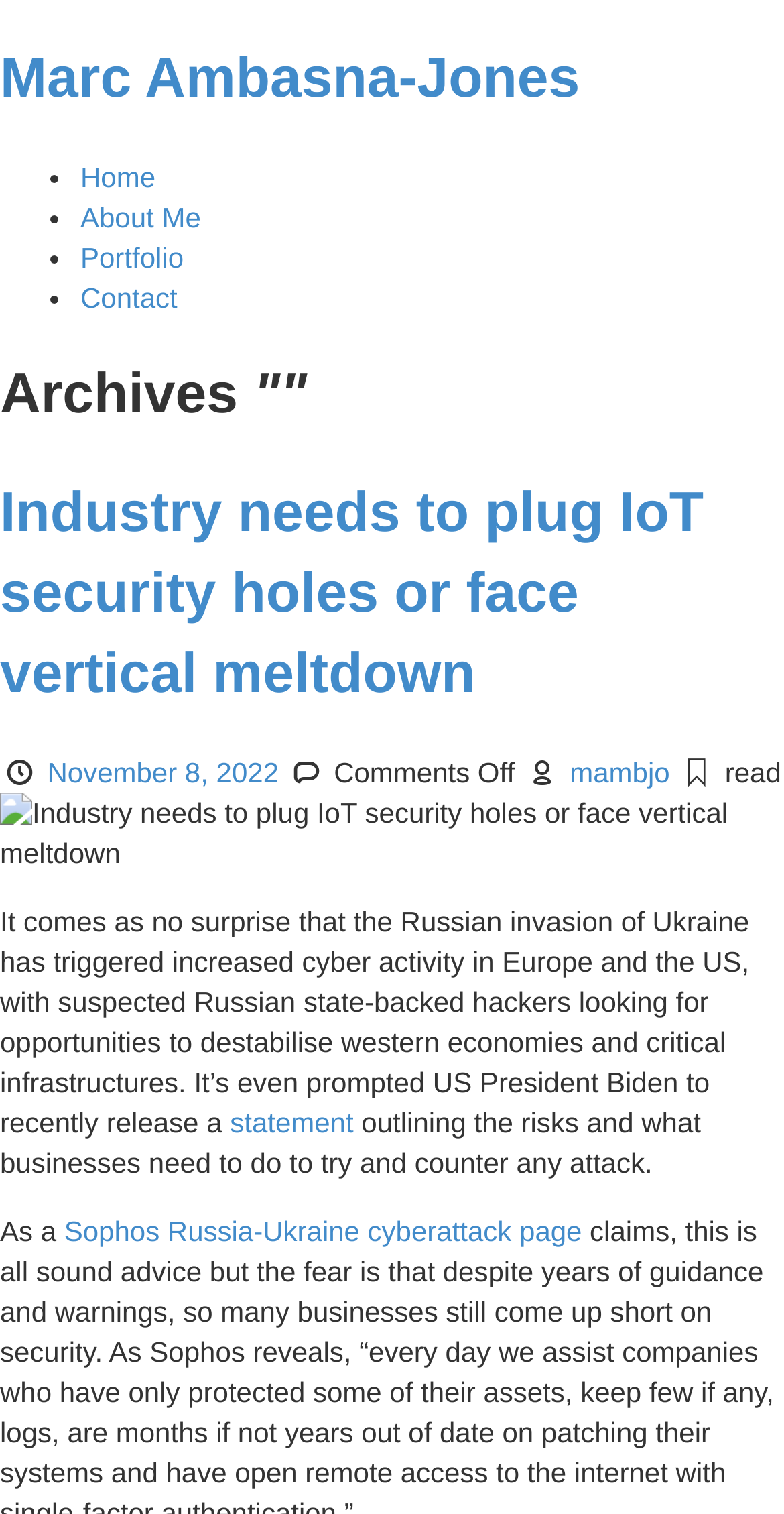Please determine the bounding box coordinates of the element's region to click for the following instruction: "contact Marc Ambasna-Jones".

[0.103, 0.185, 0.226, 0.207]